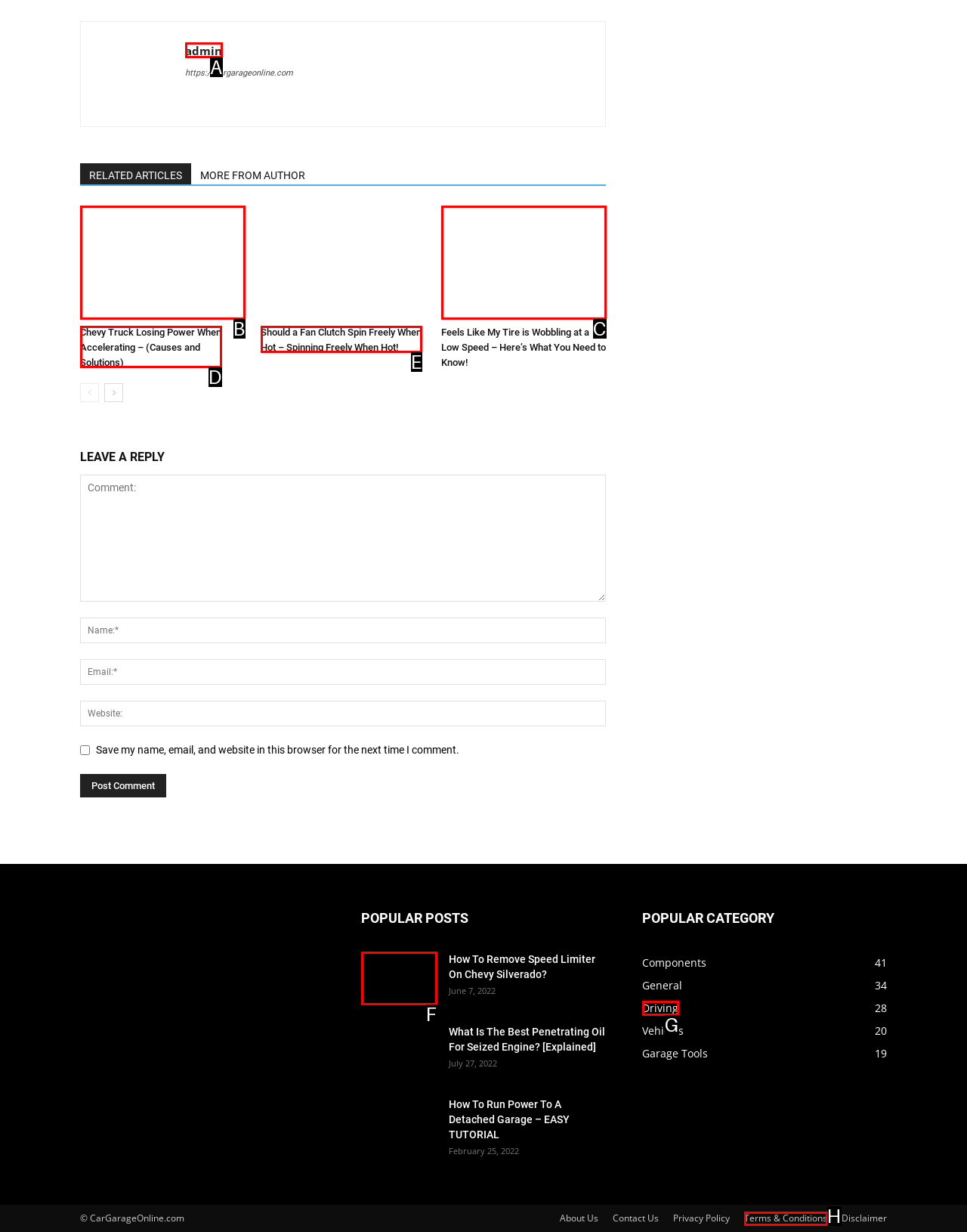Match the HTML element to the description: value="查词". Answer with the letter of the correct option from the provided choices.

None